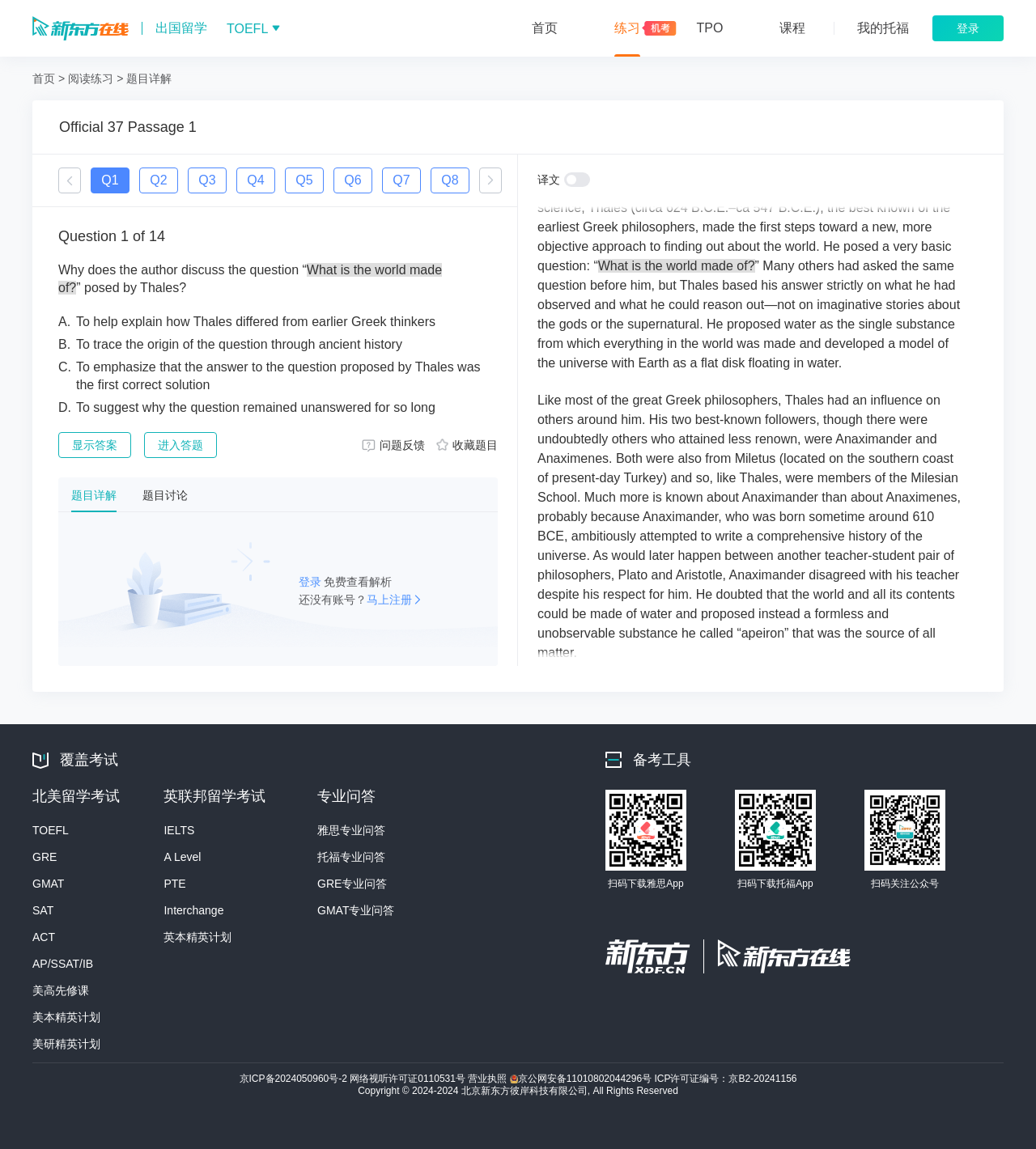Determine the bounding box coordinates of the element's region needed to click to follow the instruction: "Read the 'Thales and the Milesians' passage". Provide these coordinates as four float numbers between 0 and 1, formatted as [left, top, right, bottom].

[0.519, 0.125, 0.932, 0.14]